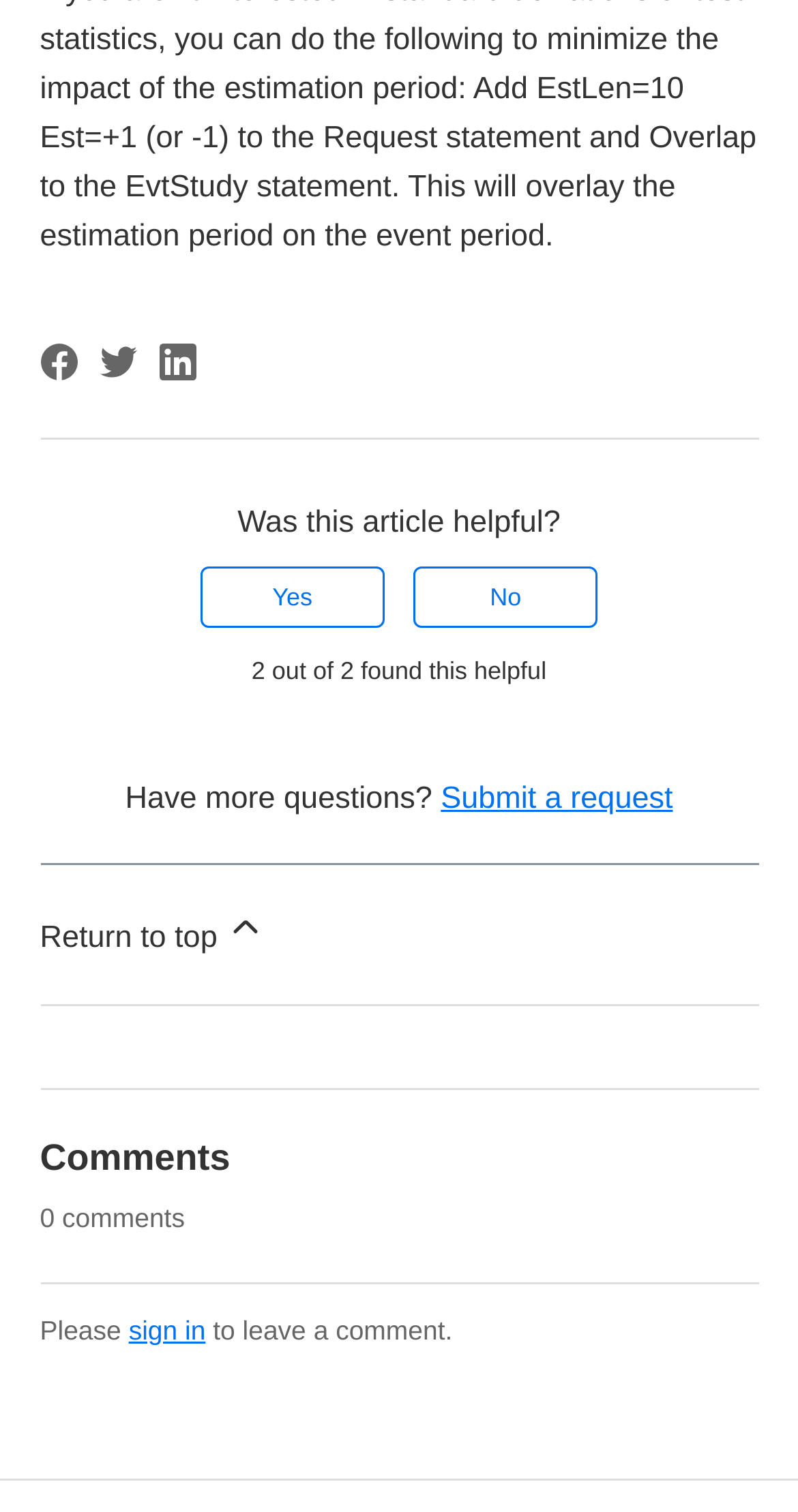Show the bounding box coordinates of the region that should be clicked to follow the instruction: "Sign in to leave a comment."

[0.161, 0.87, 0.258, 0.89]